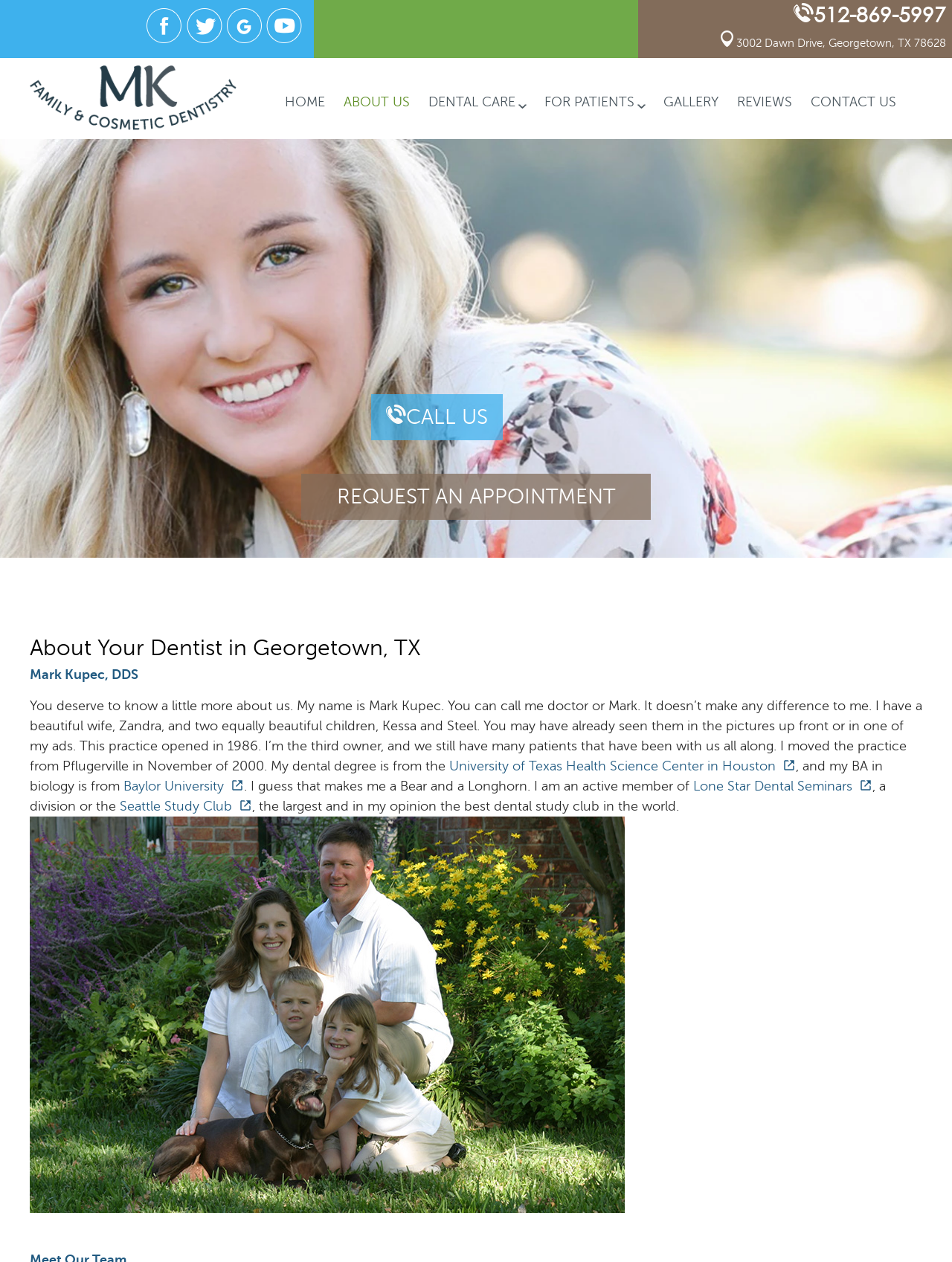What is the main heading of this webpage? Please extract and provide it.

About Your Dentist in Georgetown, TX